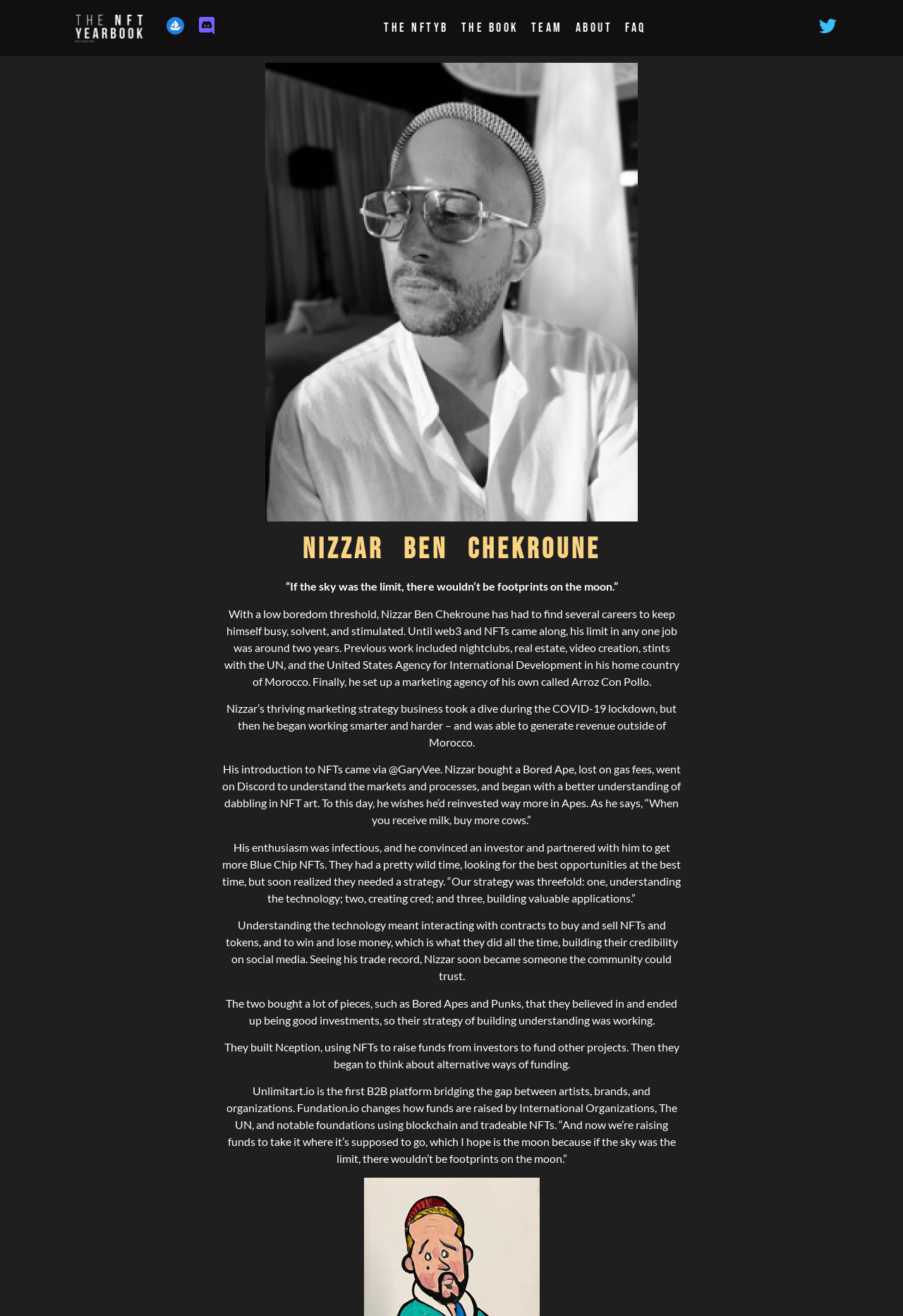Carefully examine the image and provide an in-depth answer to the question: What is Nizzar Ben Chekroune's profession?

Based on the webpage content, Nizzar Ben Chekroune is a marketing strategist who has had various careers, including nightclubs, real estate, video creation, and stints with the UN and the United States Agency for International Development in Morocco. He set up a marketing agency of his own called Arroz Con Pollo.